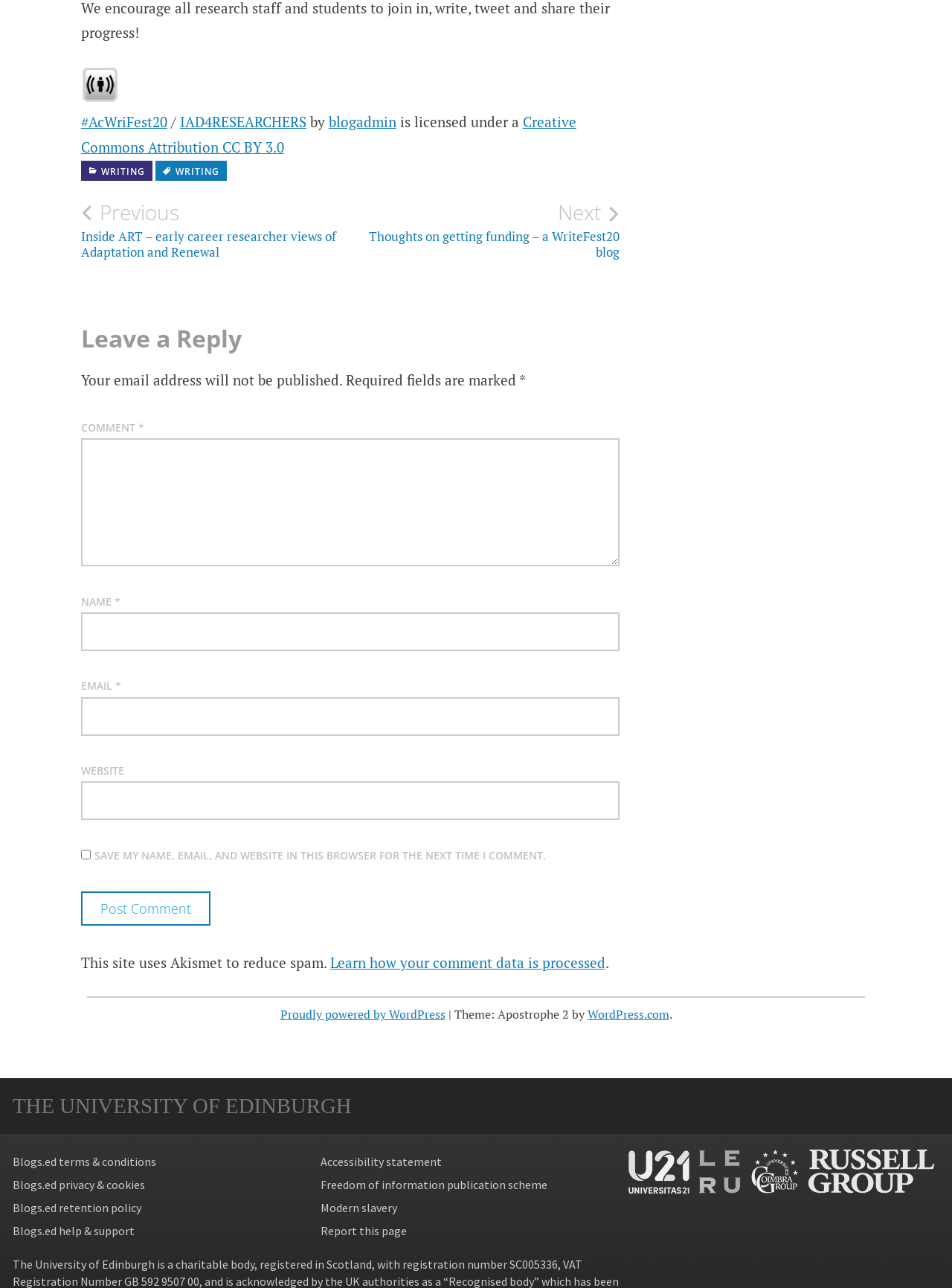Can you provide the bounding box coordinates for the element that should be clicked to implement the instruction: "Click on the 'Post Comment' button"?

[0.085, 0.692, 0.221, 0.718]